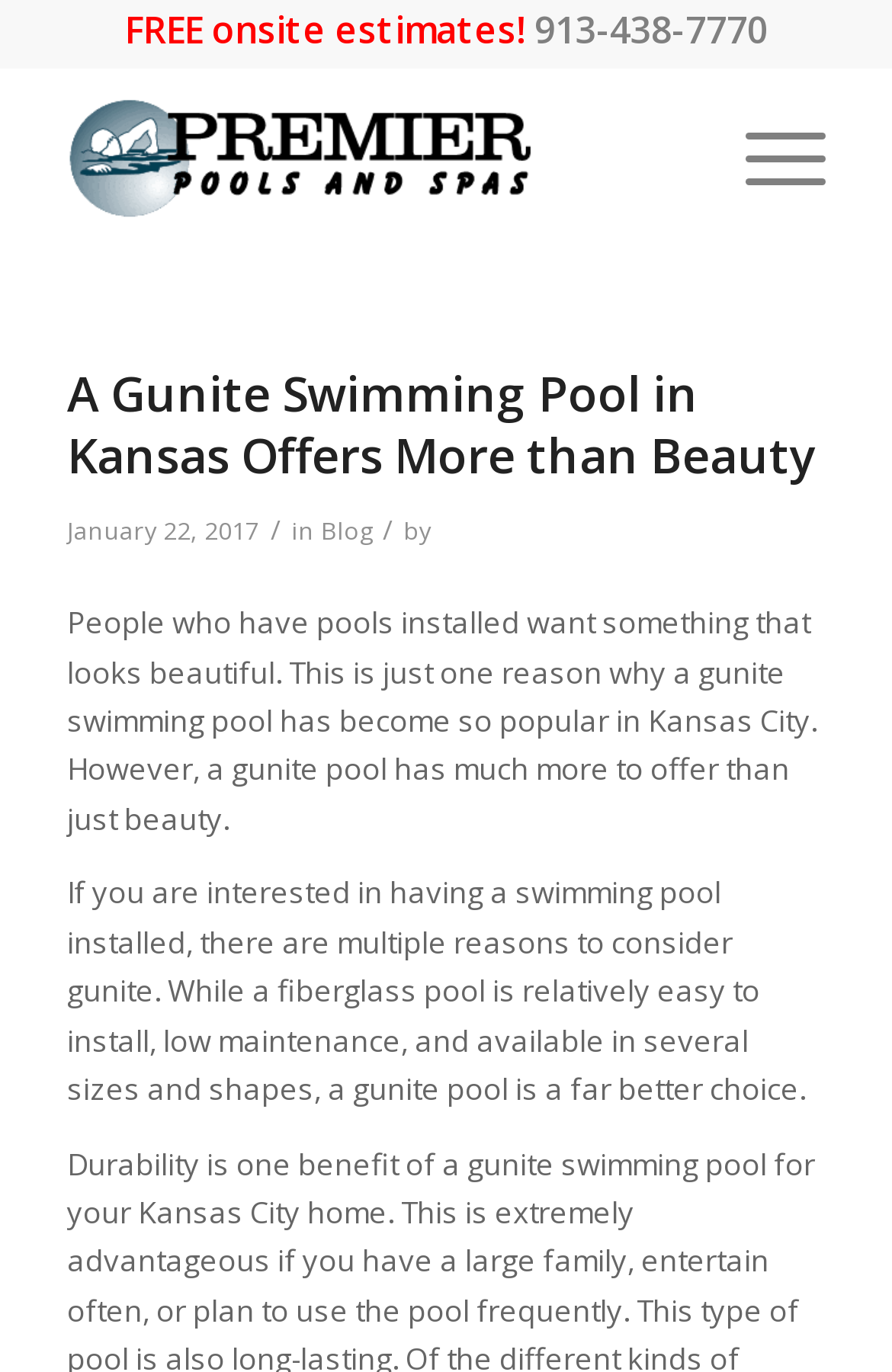Using the elements shown in the image, answer the question comprehensively: What is the purpose of the webpage?

I inferred the purpose of the webpage by reading the main content, which discusses the benefits and features of gunite swimming pools, and appears to be promoting them as a choice for pool installation.